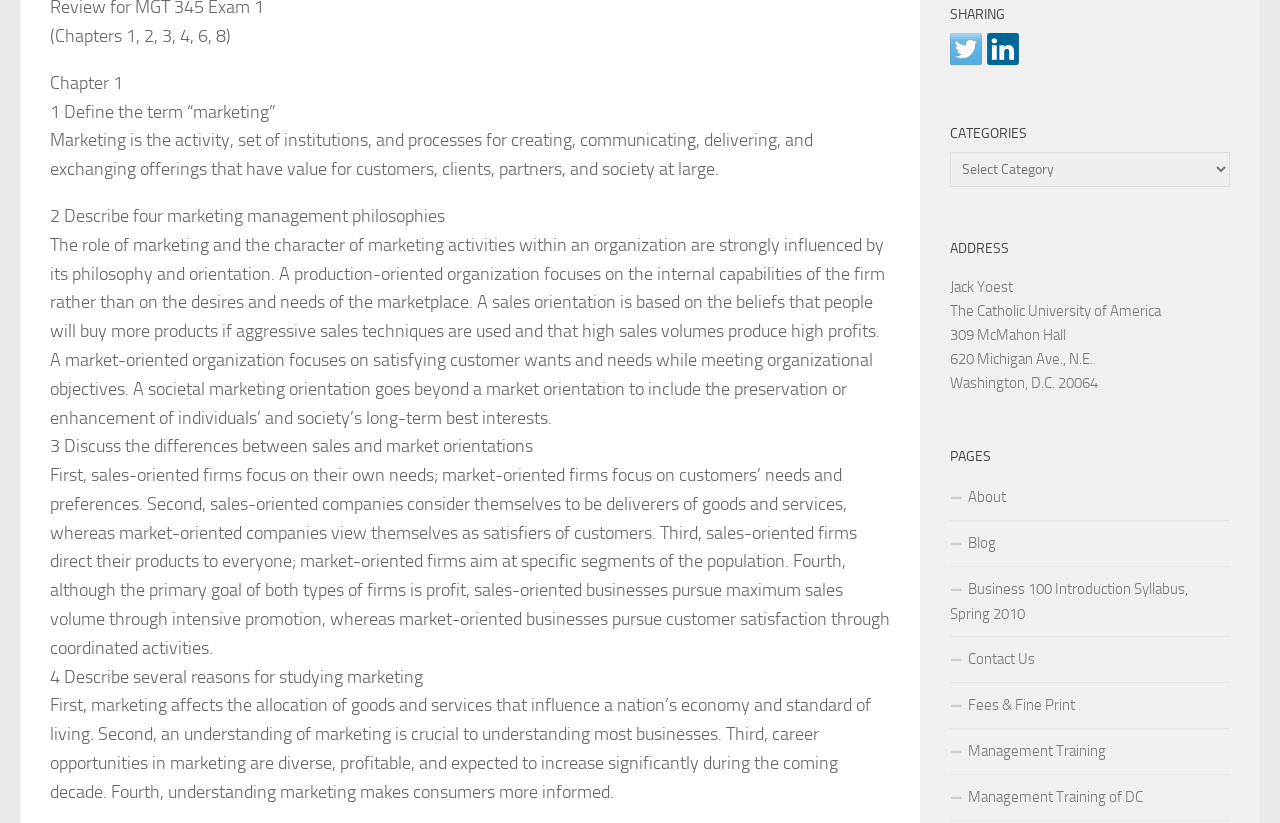Locate the bounding box coordinates of the UI element described by: "Contact Us". The bounding box coordinates should consist of four float numbers between 0 and 1, i.e., [left, top, right, bottom].

[0.742, 0.774, 0.961, 0.83]